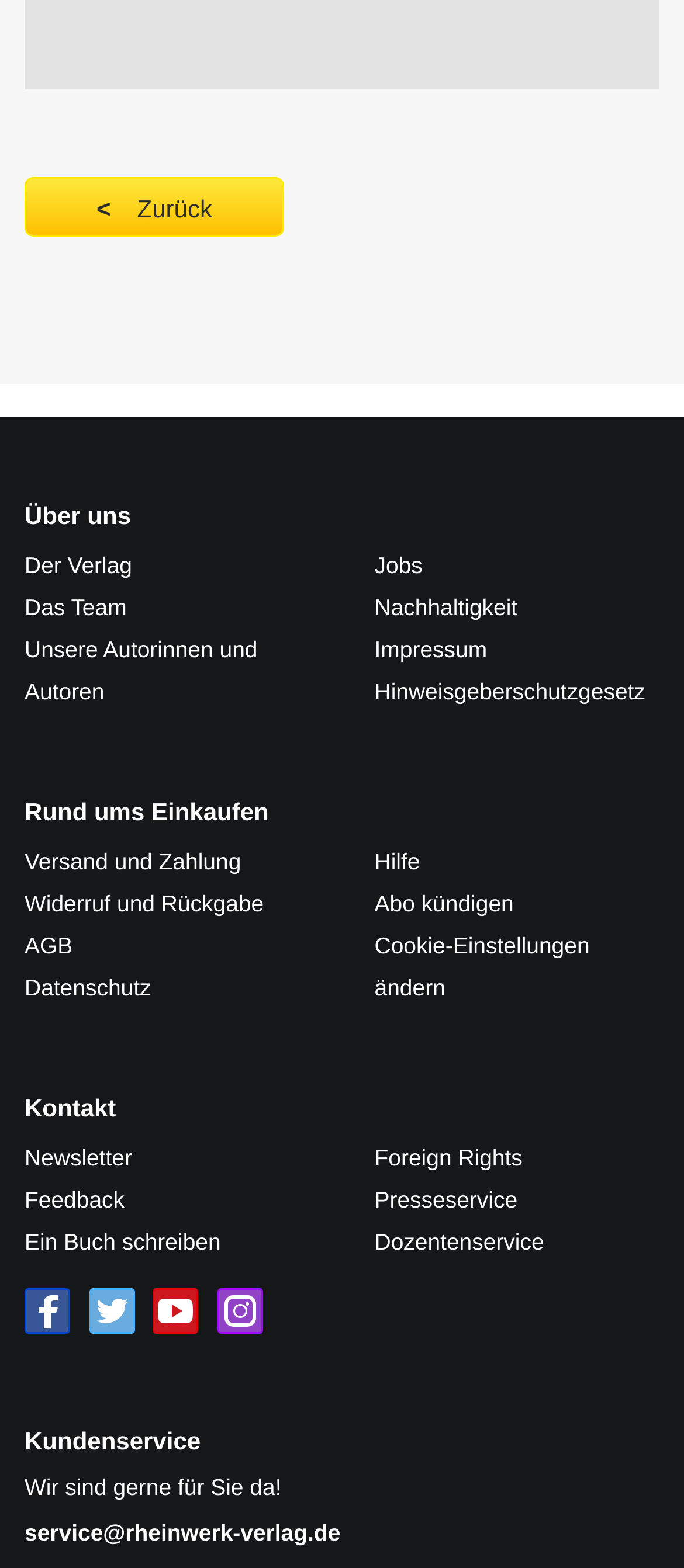Indicate the bounding box coordinates of the element that needs to be clicked to satisfy the following instruction: "Contact us through service@rheinwerk-verlag.de". The coordinates should be four float numbers between 0 and 1, i.e., [left, top, right, bottom].

[0.036, 0.964, 0.498, 0.991]